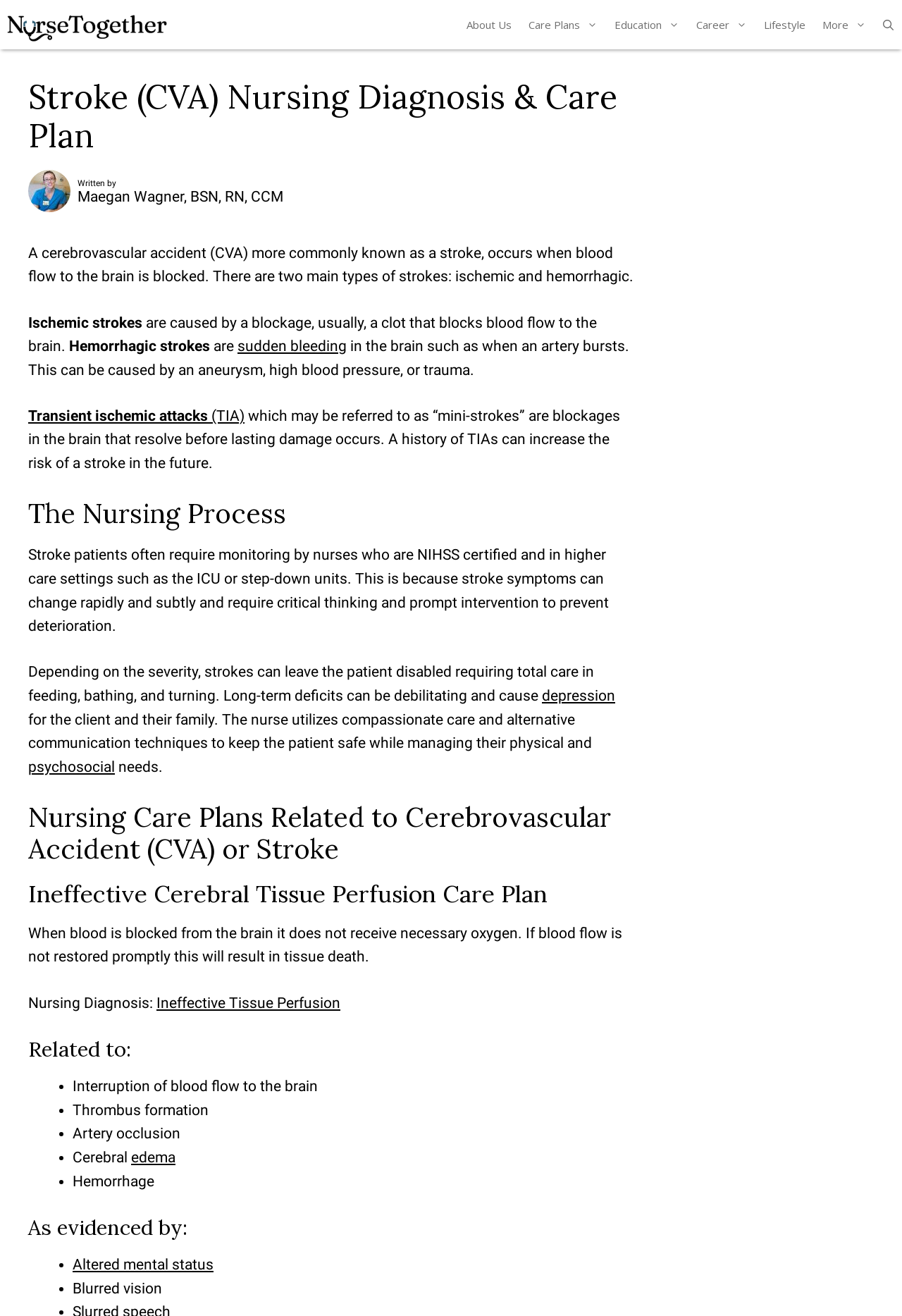Who wrote the article?
Provide a one-word or short-phrase answer based on the image.

Maegan Wagner, BSN, RN, CCM